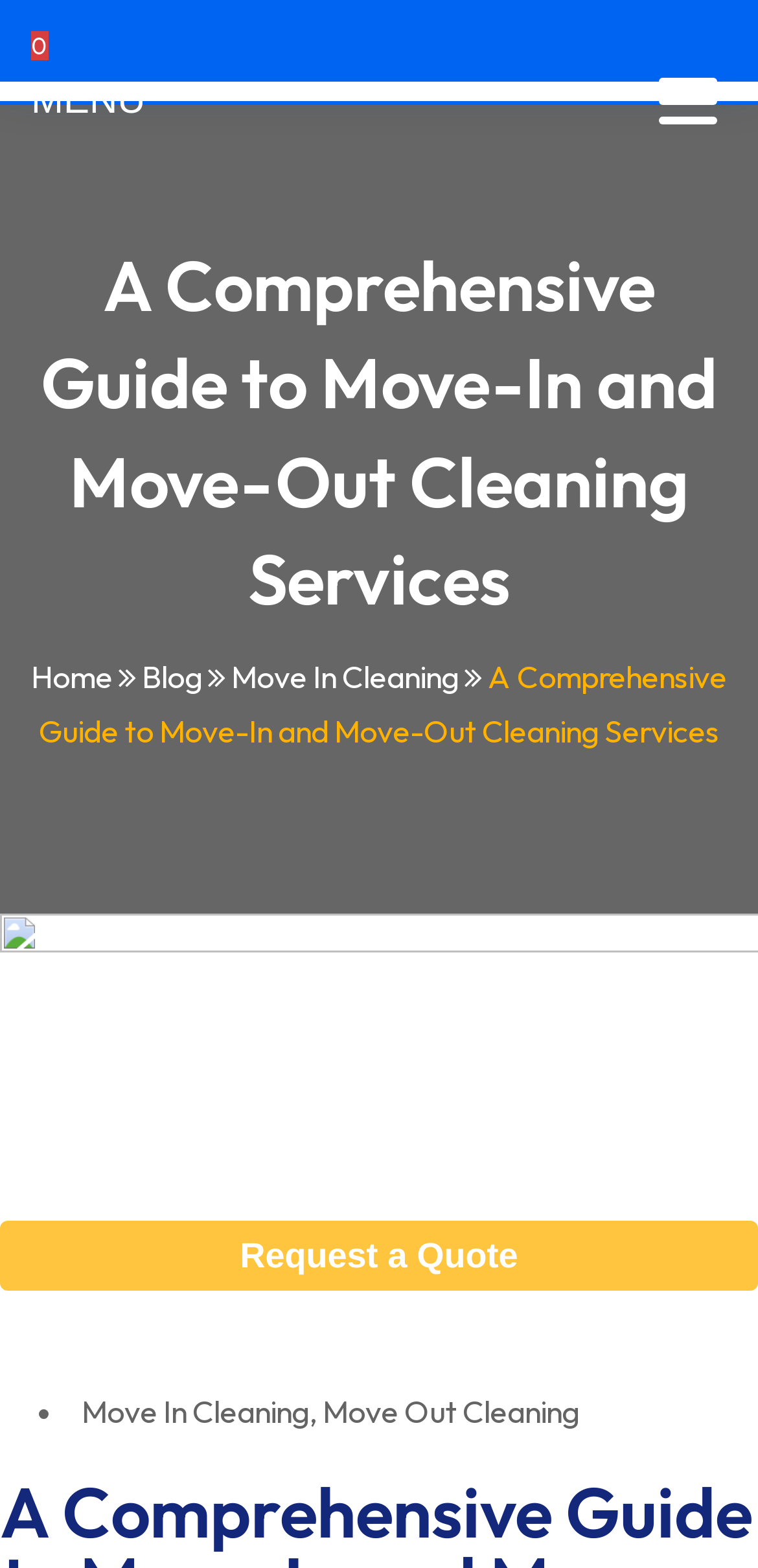What is the purpose of the button at the top of the page?
Using the information from the image, give a concise answer in one word or a short phrase.

Request a Quote